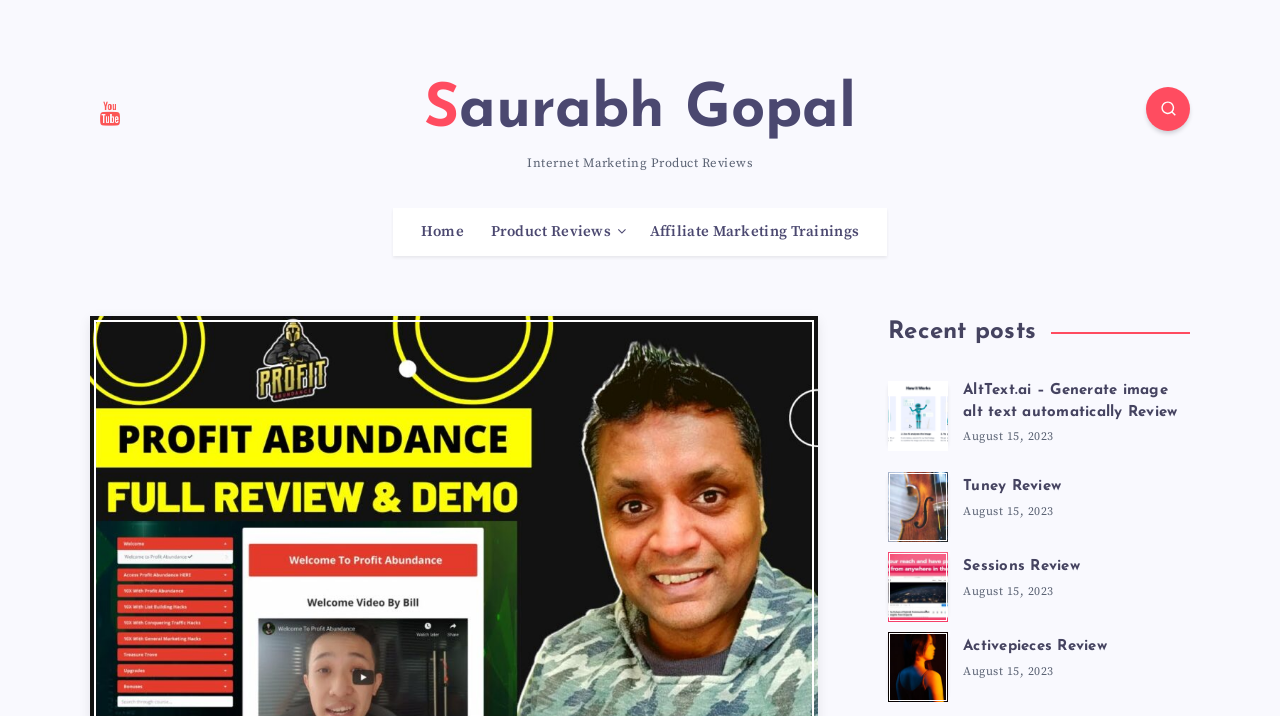Locate the bounding box coordinates of the clickable area needed to fulfill the instruction: "Watch the video on Youtube".

[0.072, 0.126, 0.102, 0.187]